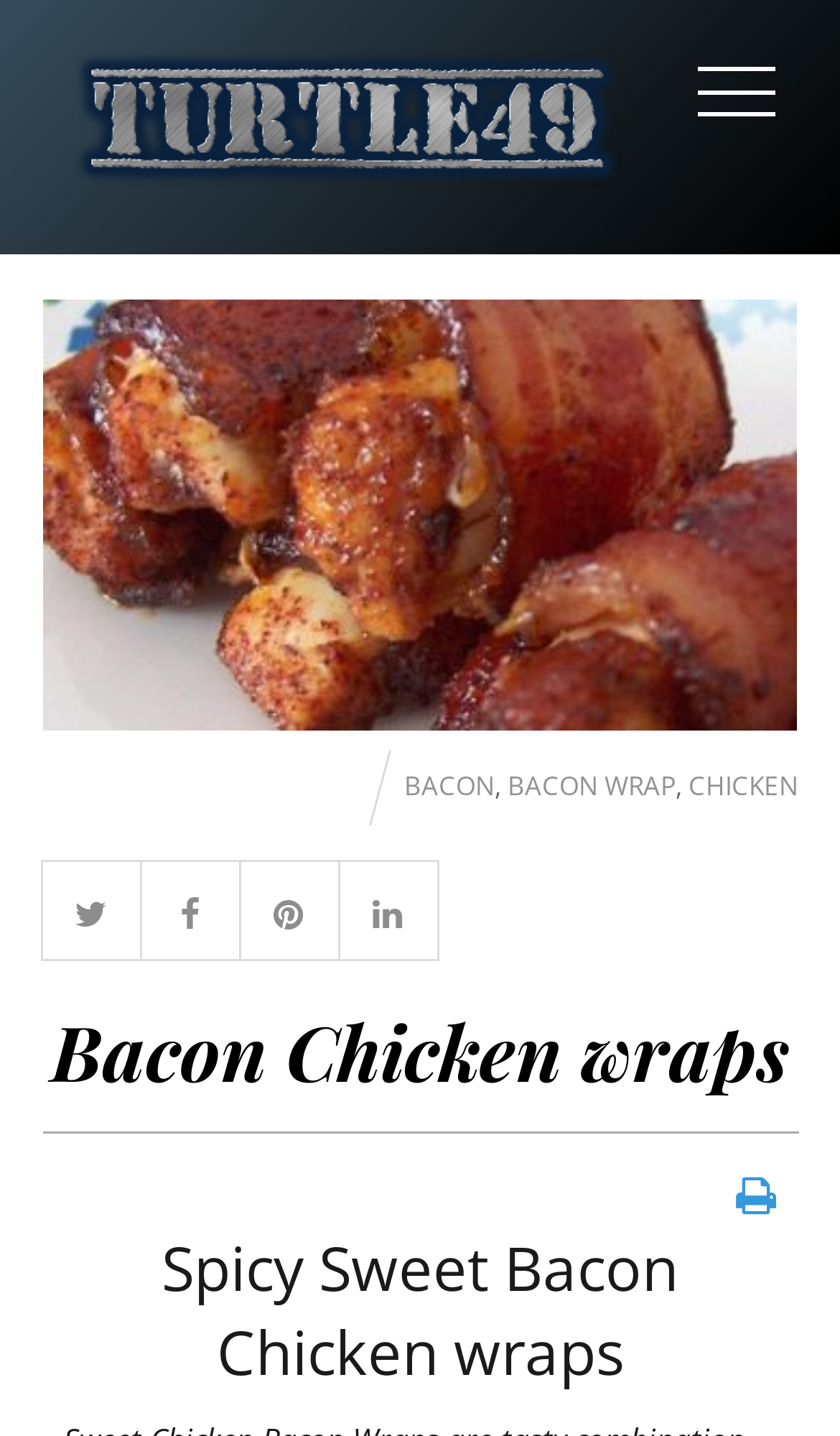What is the position of the 'BACON' link?
Based on the image, provide your answer in one word or phrase.

Middle left